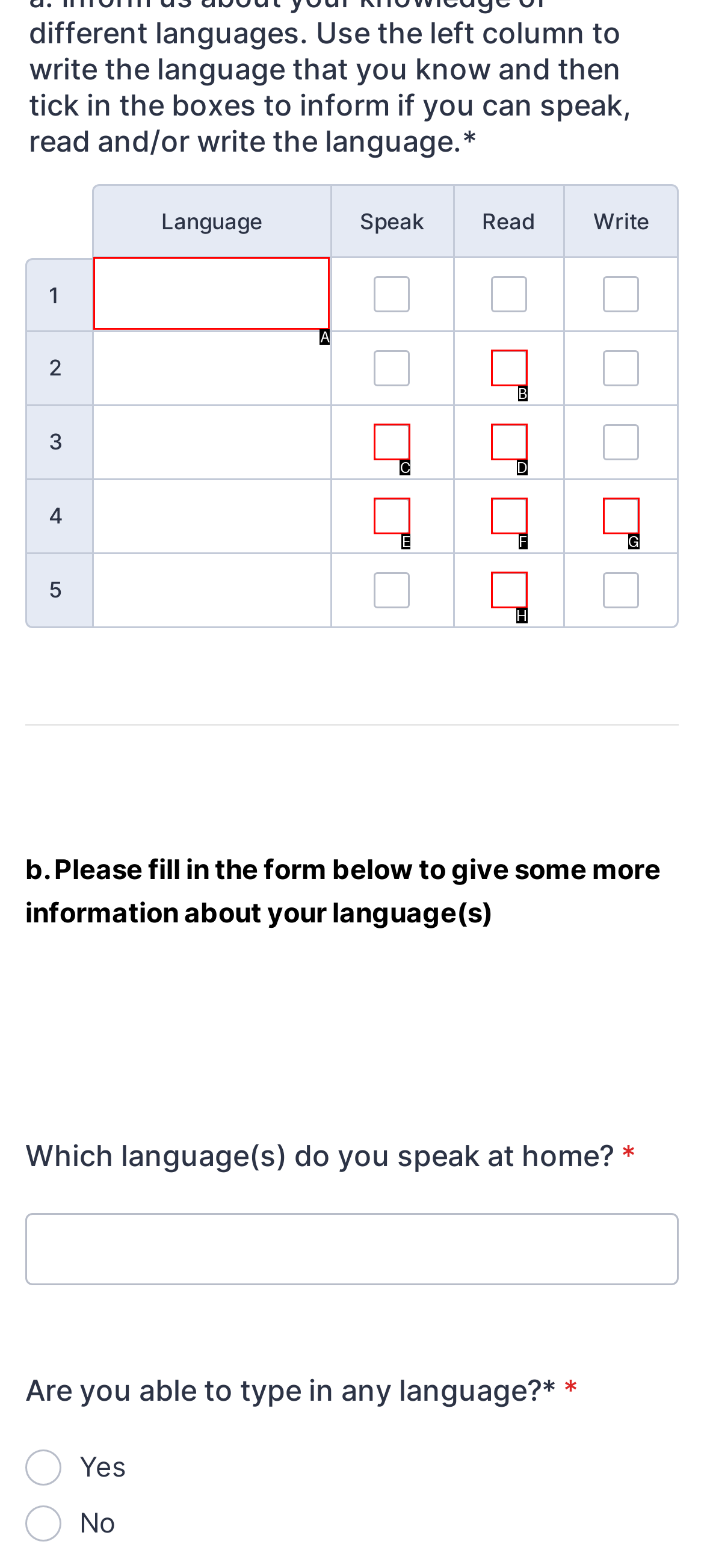Determine which HTML element should be clicked to carry out the following task: Enter language 1 Respond with the letter of the appropriate option.

A